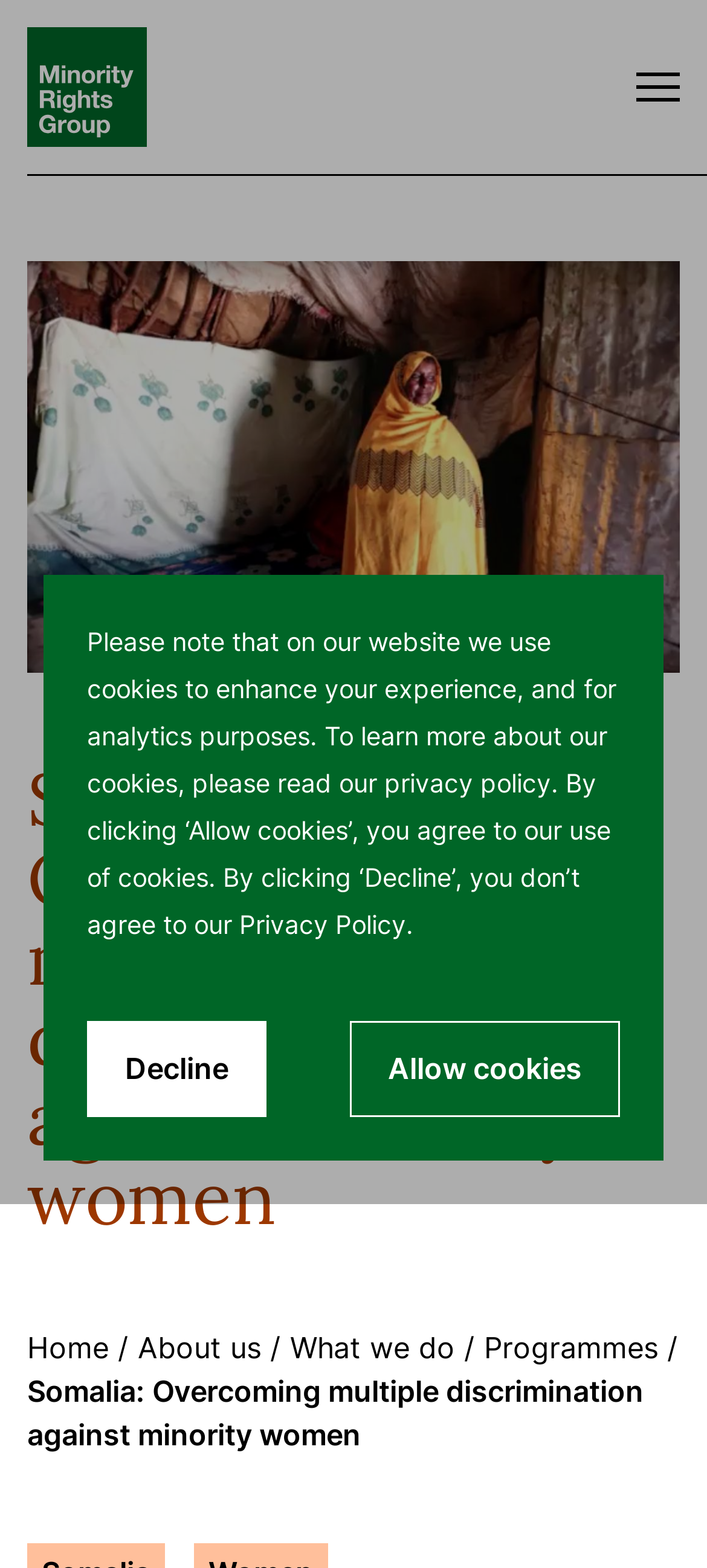What is the purpose of the cookie consent dialog?
Could you answer the question in a detailed manner, providing as much information as possible?

I found the answer by reading the text in the cookie consent dialog, which states 'Please note that on our website we use cookies to enhance your experience, and for analytics purposes. To learn more about our cookies, please read our privacy policy.' This suggests that the purpose of the dialog is to inform users about the use of cookies on the website.